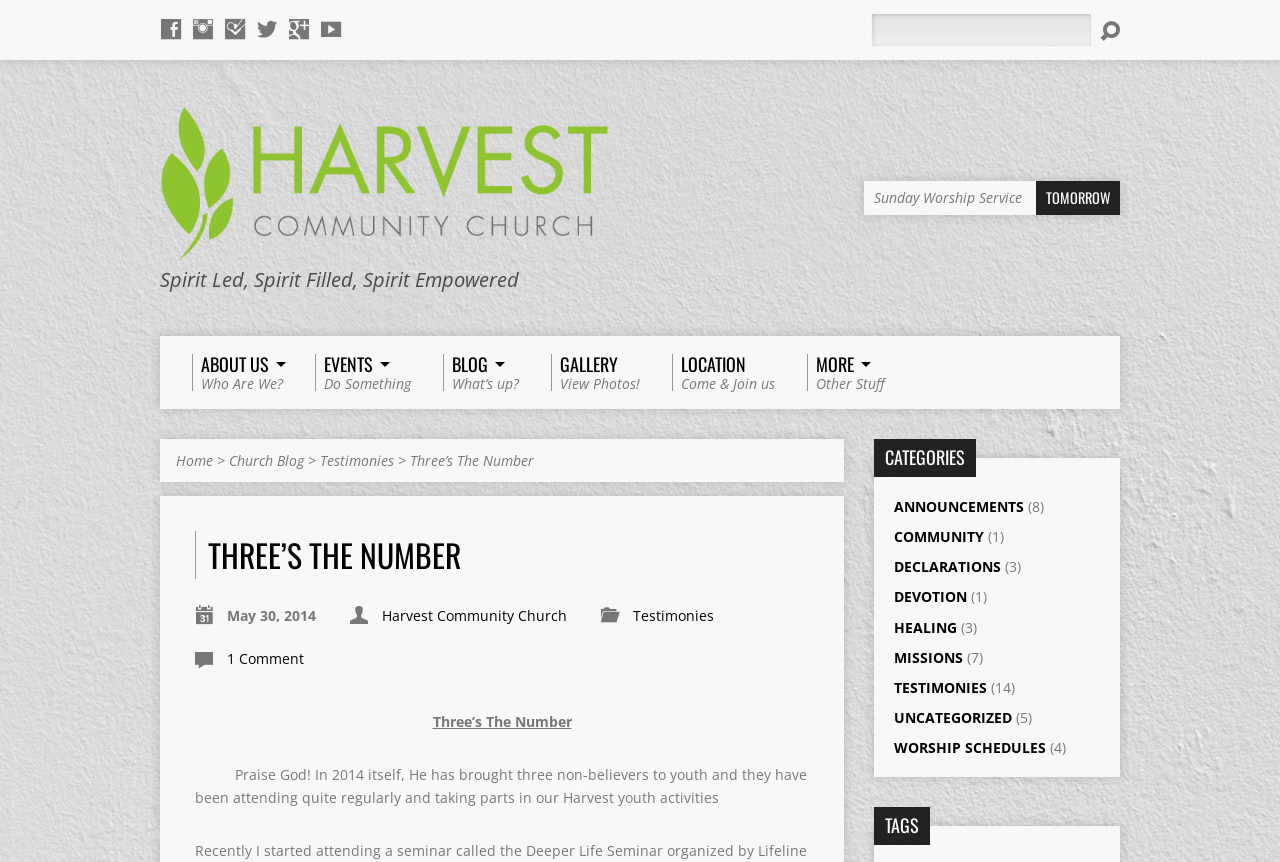Locate and extract the text of the main heading on the webpage.

THREE’S THE NUMBER